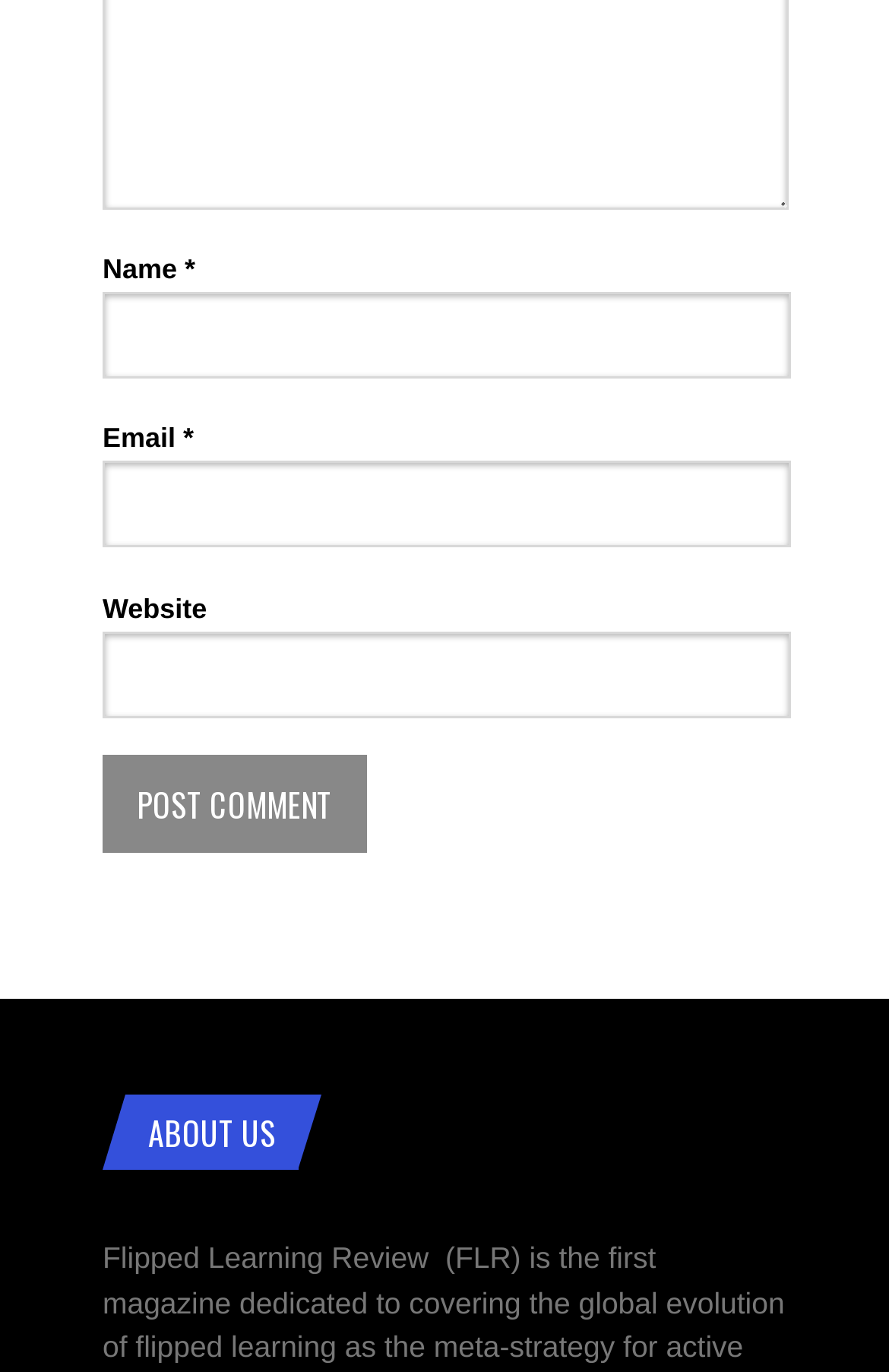What is the title of the section above the comment form?
Look at the image and respond to the question as thoroughly as possible.

The title of the section above the comment form is 'ABOUT US', which is a heading element that separates the comment form from the rest of the content on the webpage.